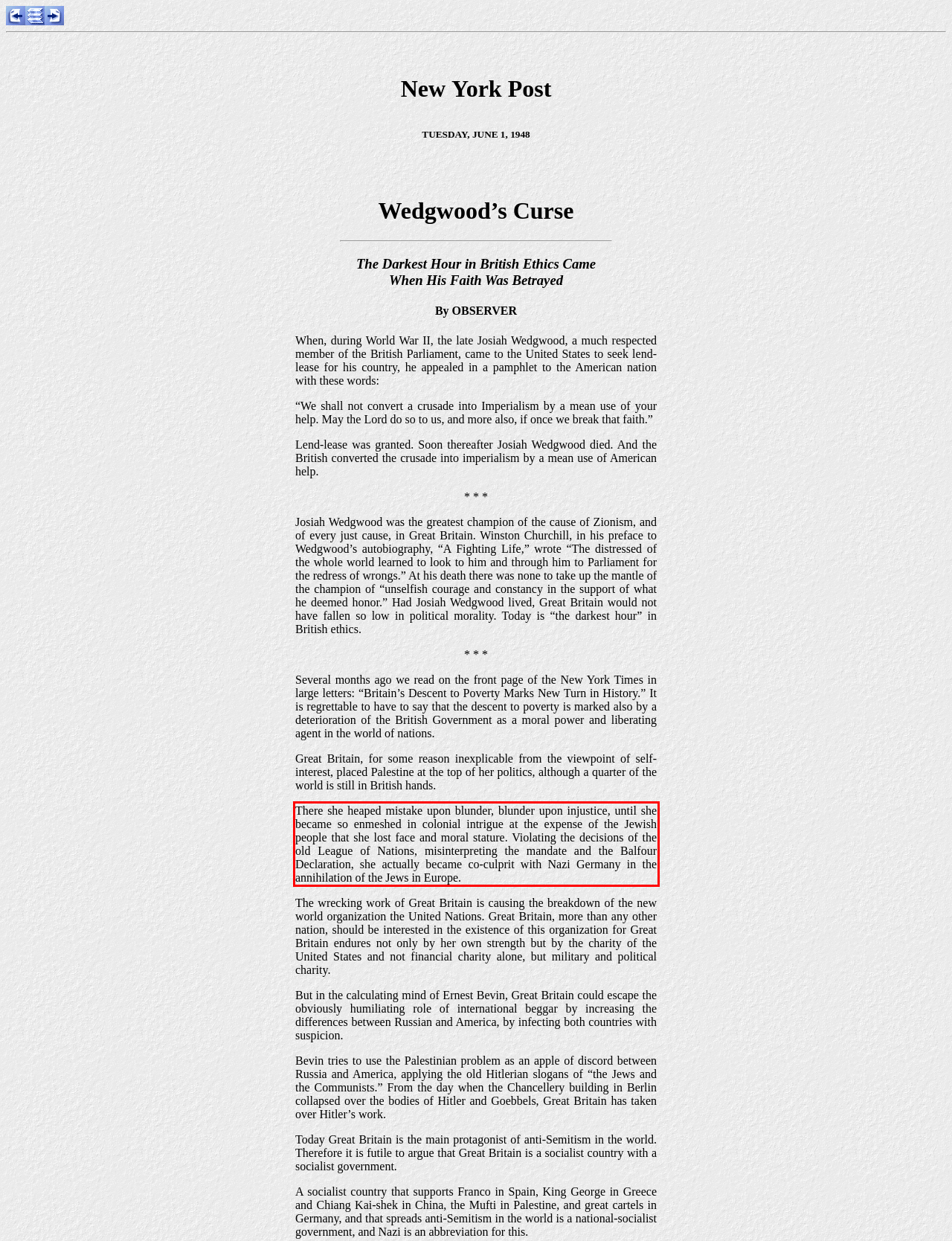Please perform OCR on the text within the red rectangle in the webpage screenshot and return the text content.

There she heaped mistake upon blunder, blunder upon injustice, until she became so enmeshed in colonial intrigue at the expense of the Jewish people that she lost face and moral stature. Violating the decisions of the old League of Nations, misinterpreting the mandate and the Balfour Declaration, she actually became co-culprit with Nazi Germany in the annihilation of the Jews in Europe.